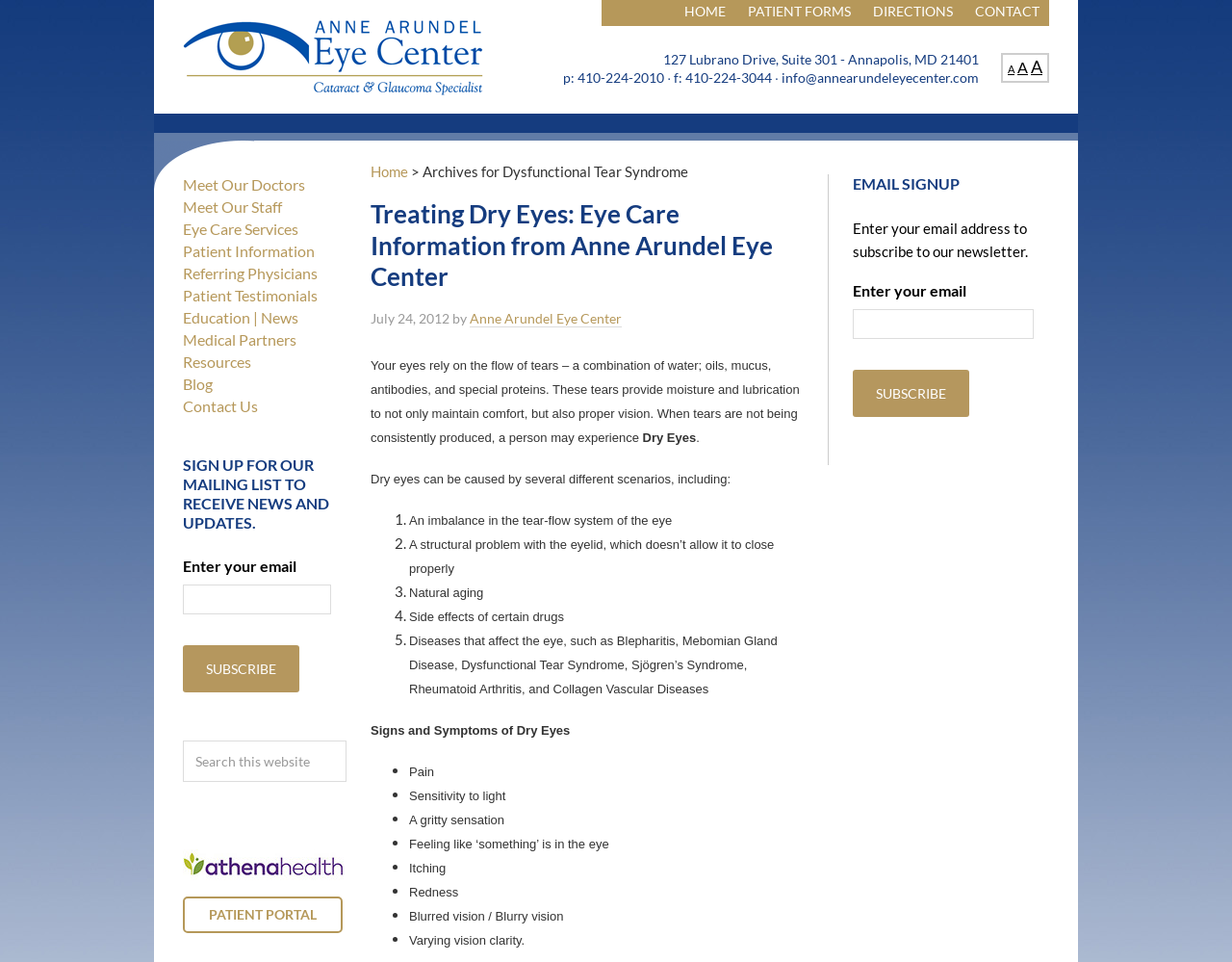Refer to the screenshot and give an in-depth answer to this question: How many links are there in the main navigation menu?

I counted the links in the main navigation menu at the top of the webpage and found 5 links: 'HOME', 'PATIENT FORMS', 'DIRECTIONS', 'CONTACT', and 'ANNE ARUNDEL EYE CENTER'.